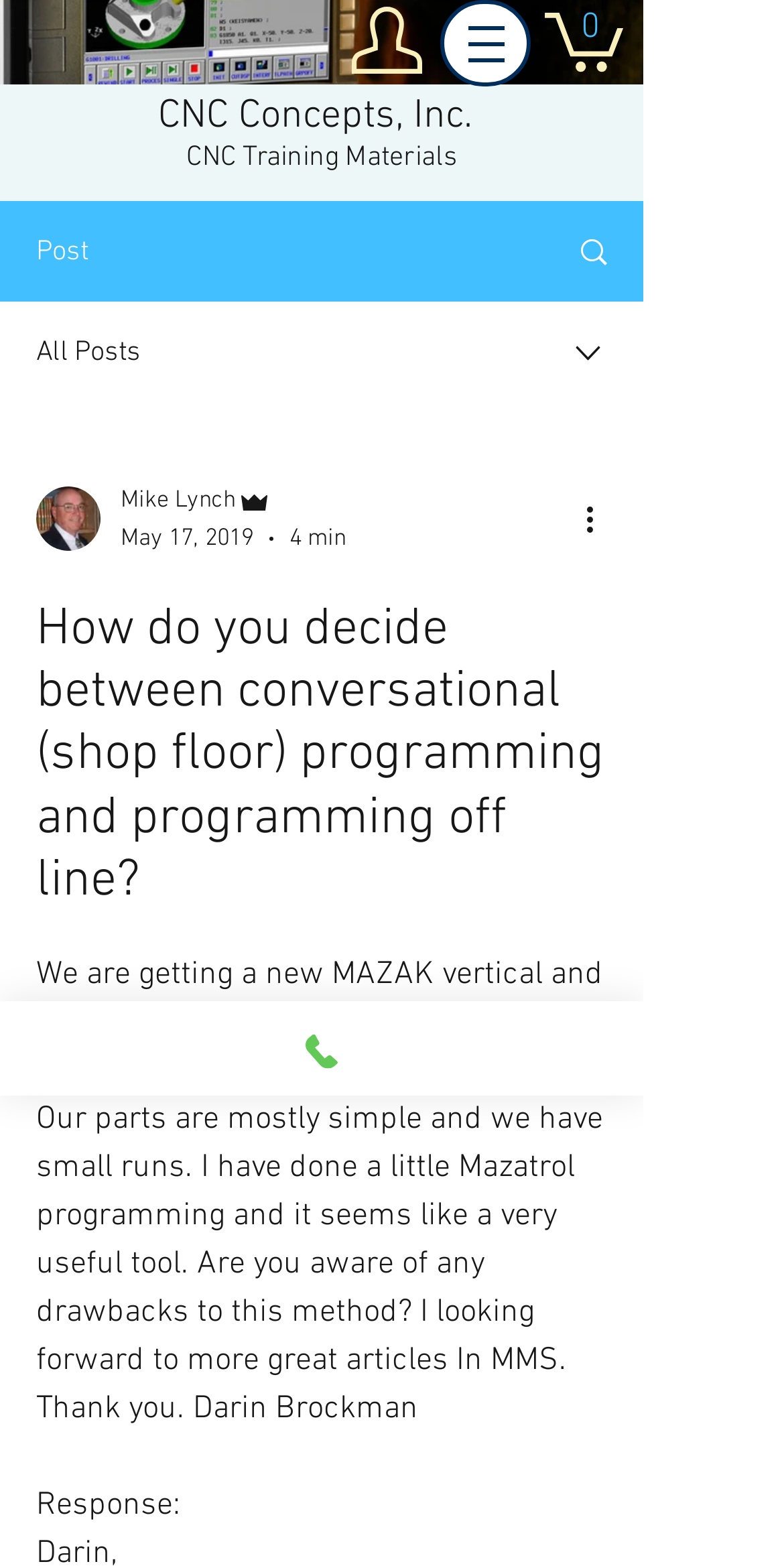Use one word or a short phrase to answer the question provided: 
Who is the author of the comment?

Darin Brockman